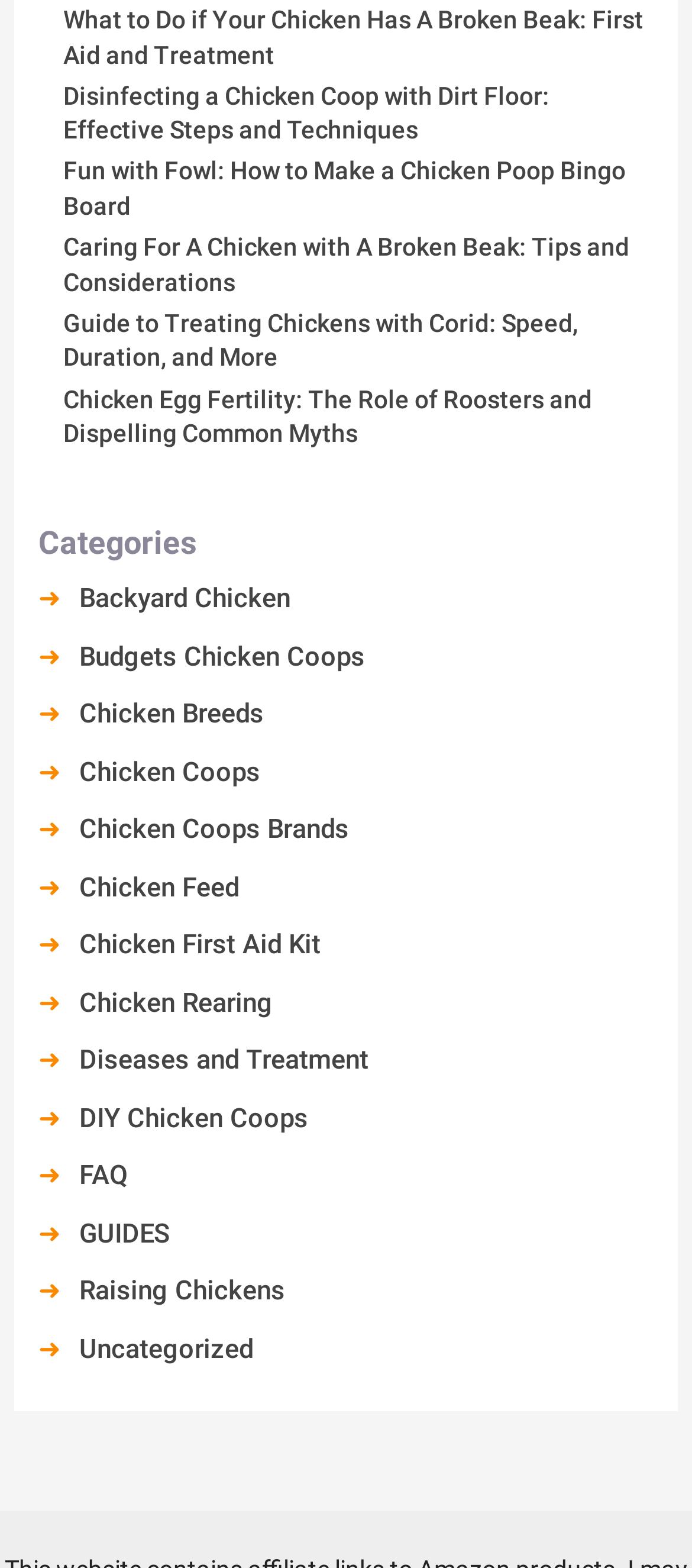What is the topic of the first article on this webpage?
Look at the image and provide a detailed response to the question.

The first link on the webpage is 'What to Do if Your Chicken Has A Broken Beak: First Aid and Treatment', which suggests that the topic of the first article is about broken beaks in chickens.